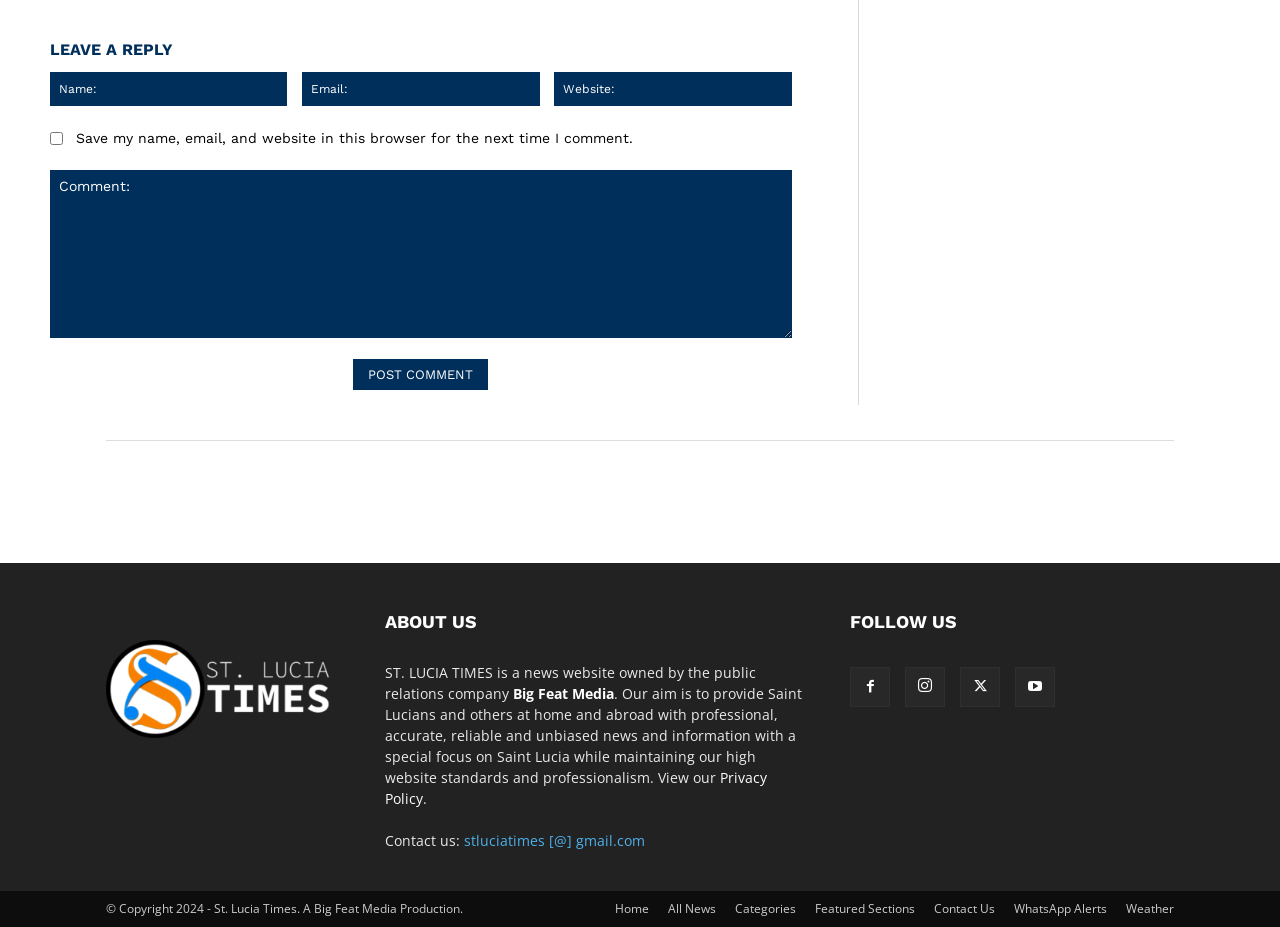What is the purpose of the website?
Refer to the image and provide a detailed answer to the question.

The website appears to be a news website, as it has a section for leaving a reply, and it provides information about the website's aim and focus on Saint Lucia, indicating that it is a platform for sharing news and information.